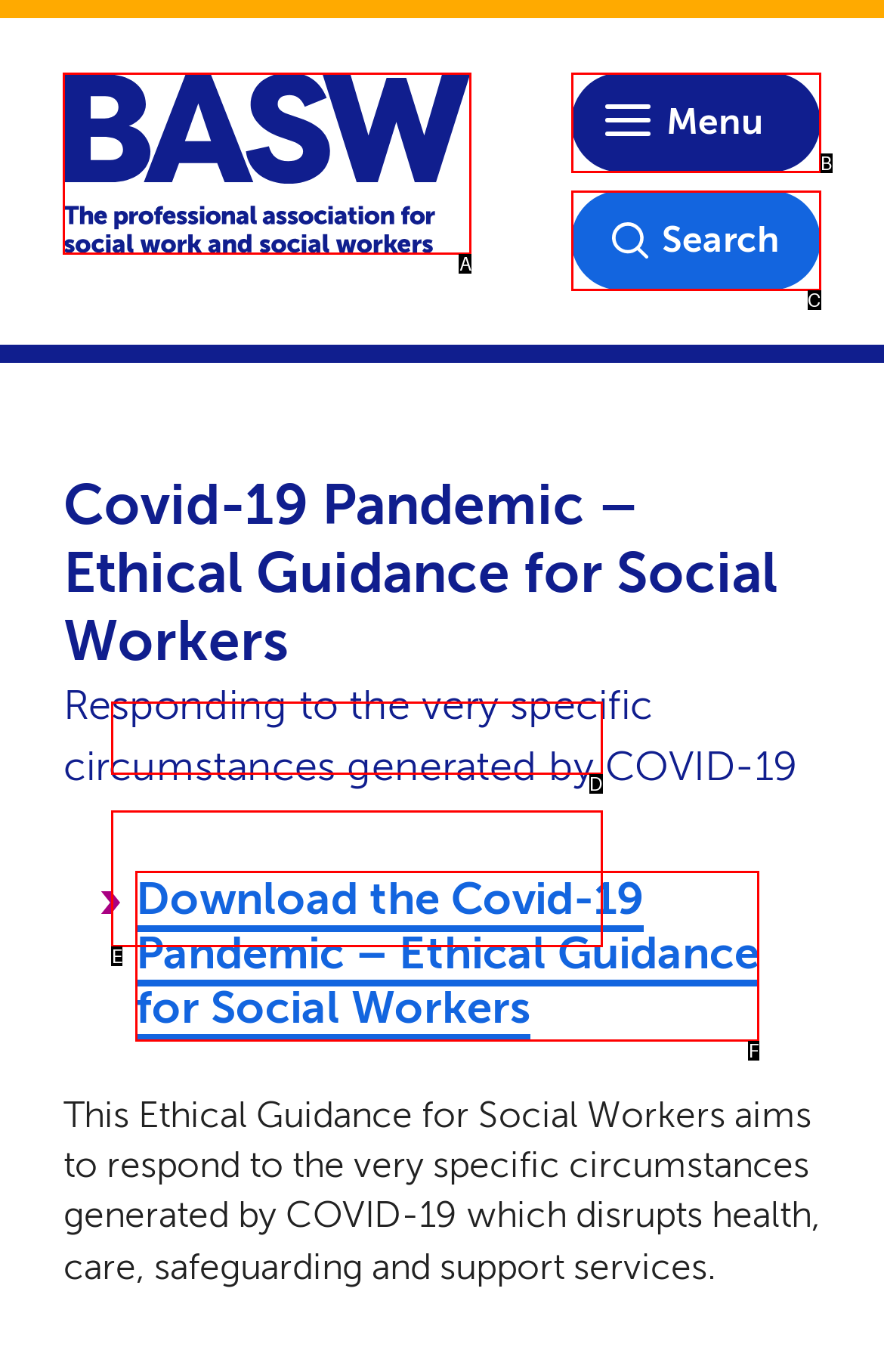Tell me which option best matches the description: Accept all cookies
Answer with the option's letter from the given choices directly.

D